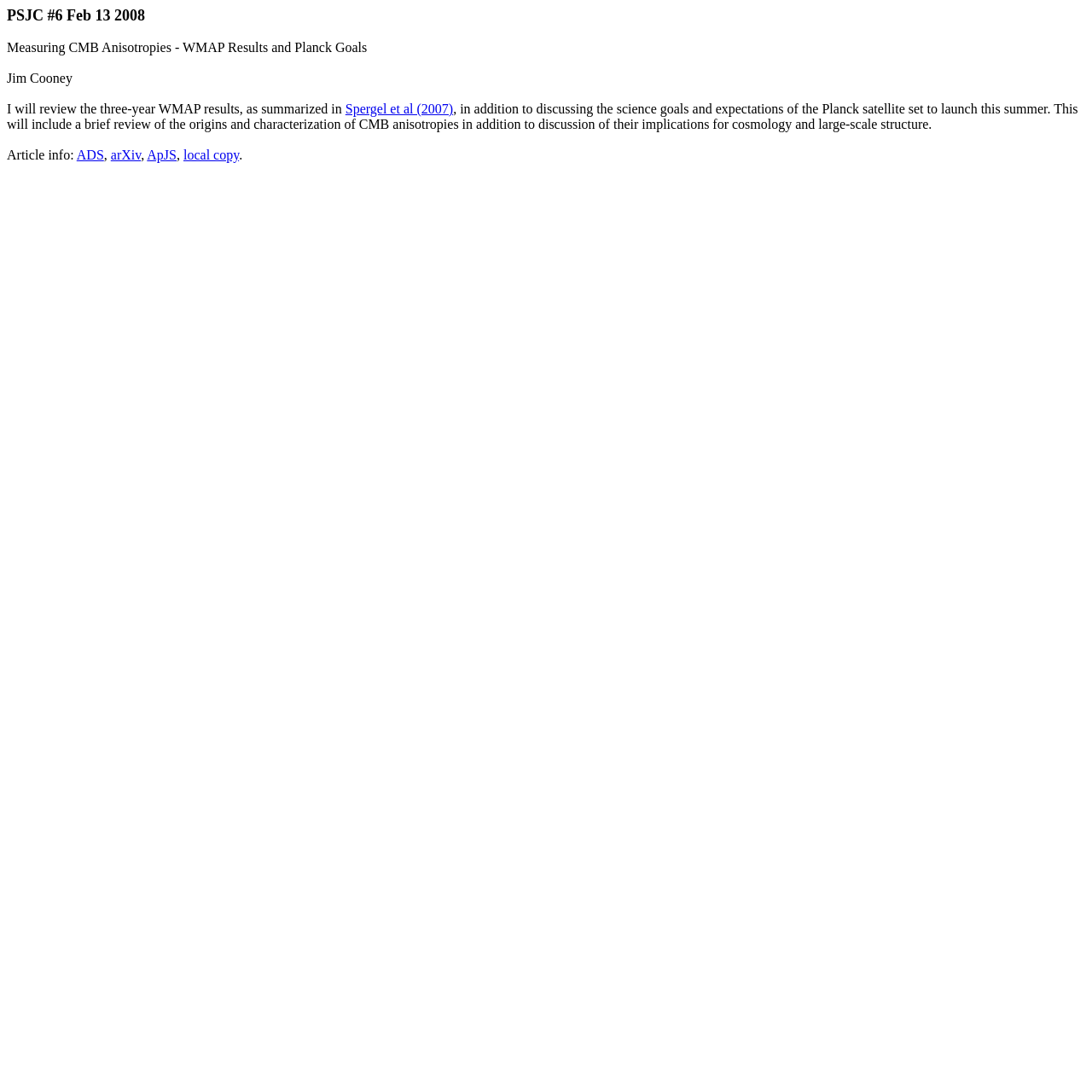Given the description of a UI element: "arXiv", identify the bounding box coordinates of the matching element in the webpage screenshot.

[0.101, 0.135, 0.129, 0.148]